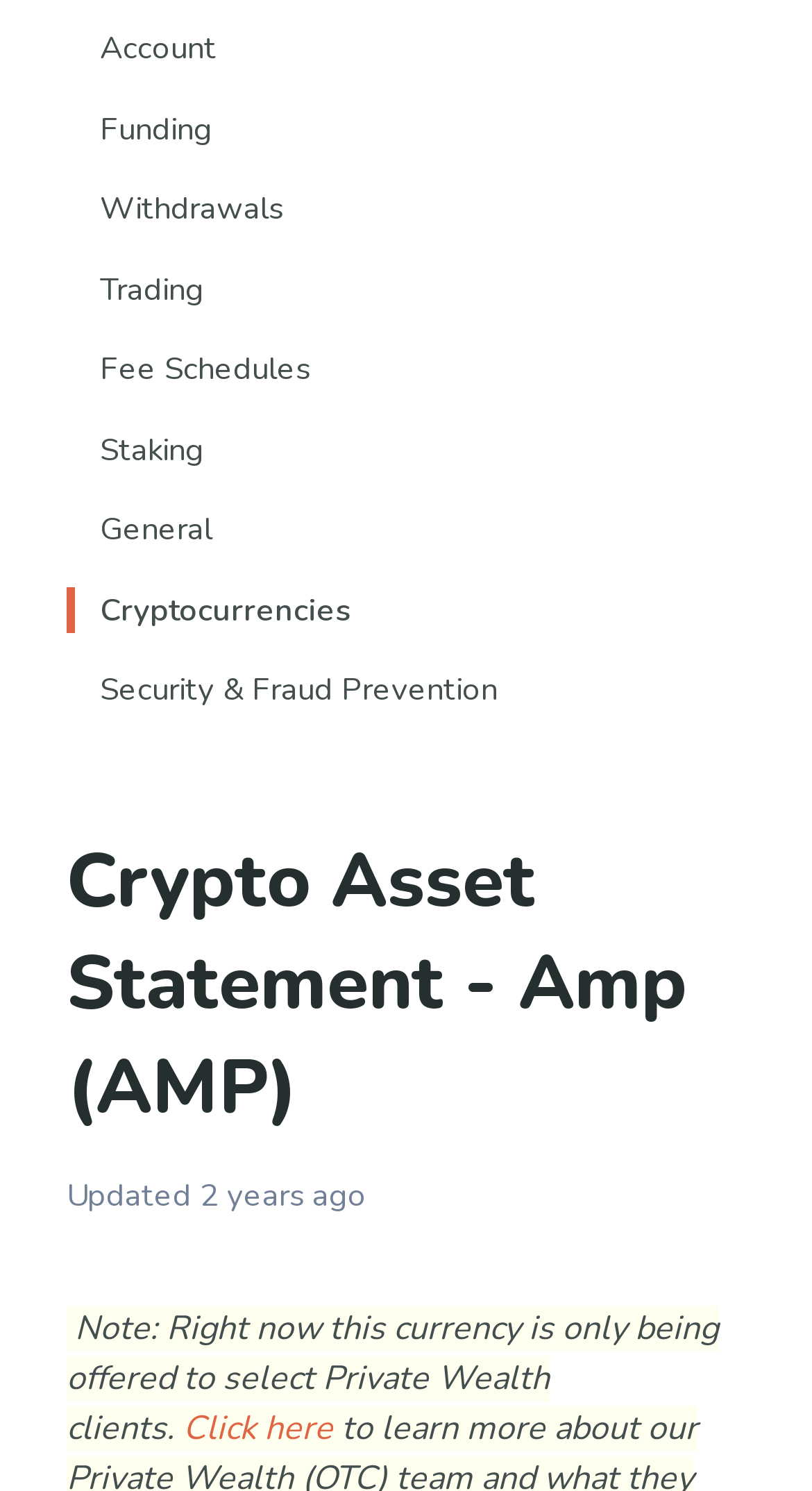Calculate the bounding box coordinates for the UI element based on the following description: "Fee Schedules". Ensure the coordinates are four float numbers between 0 and 1, i.e., [left, top, right, bottom].

[0.082, 0.221, 0.918, 0.274]